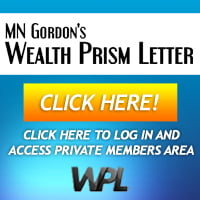What is the background color of the design?
Please provide a single word or phrase answer based on the image.

blue